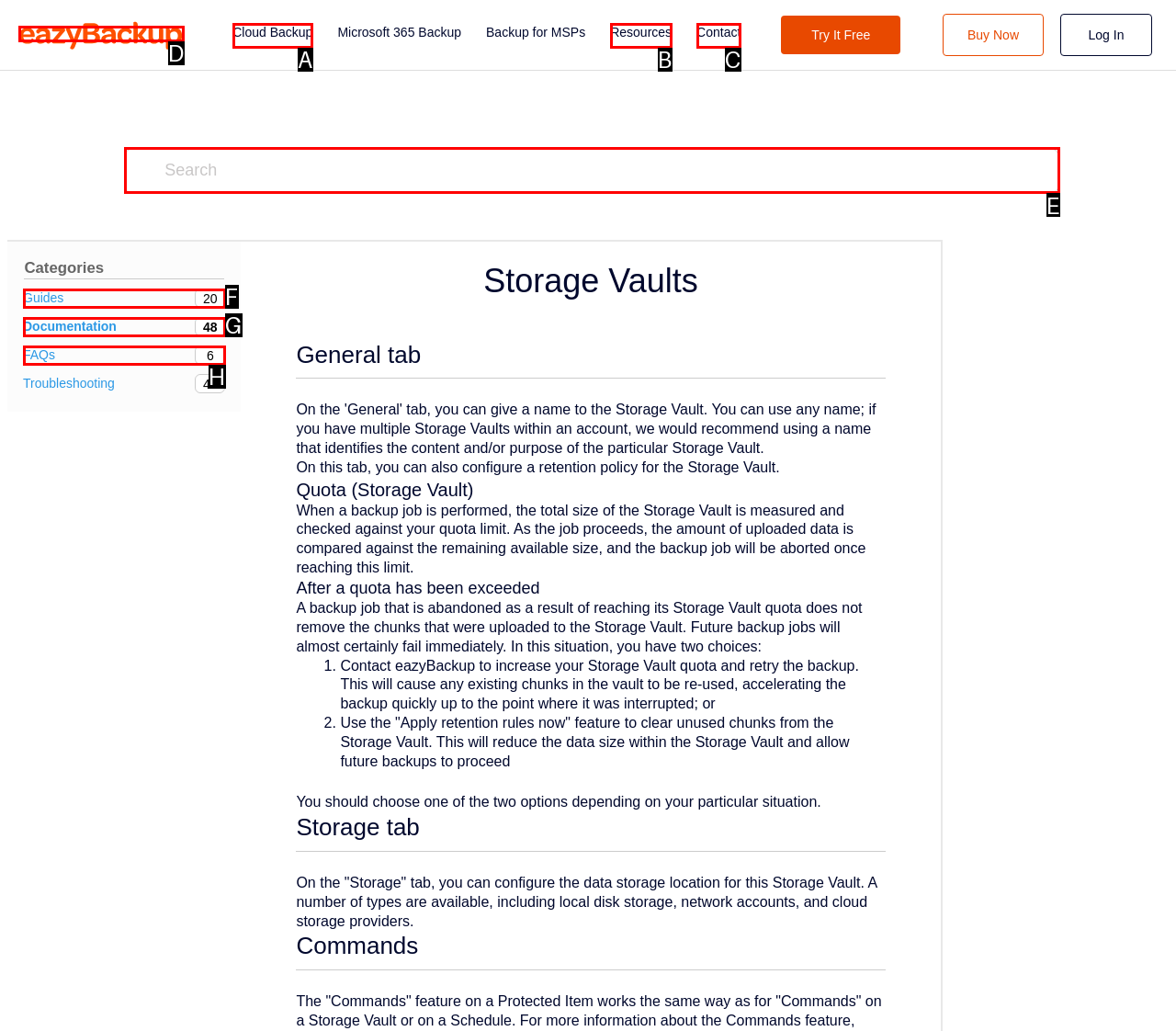What option should you select to complete this task: Search for something? Indicate your answer by providing the letter only.

E